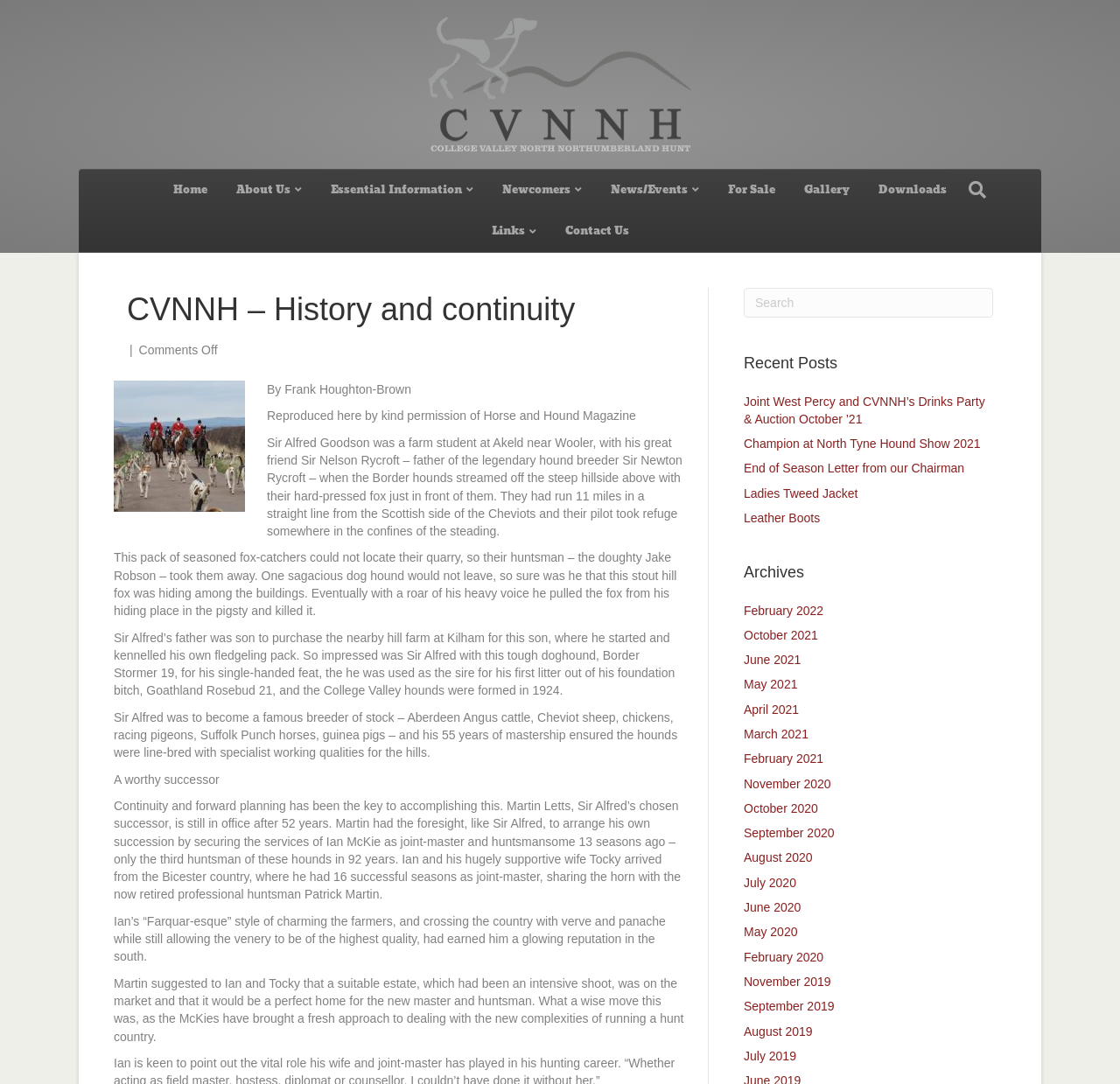Determine the bounding box coordinates of the UI element described by: "Ladies Tweed Jacket".

[0.664, 0.448, 0.766, 0.461]